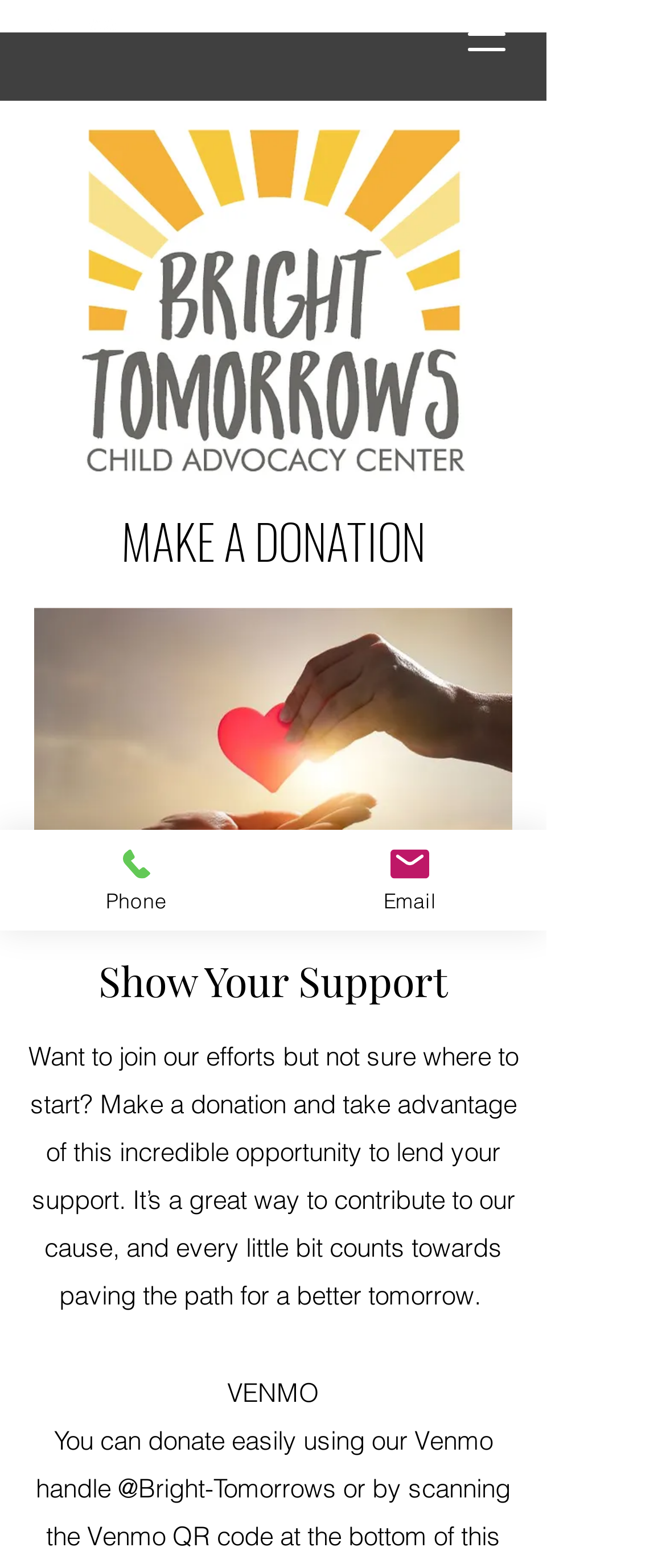What is the alternative method of donation mentioned on the webpage?
Based on the visual content, answer with a single word or a brief phrase.

VENMO